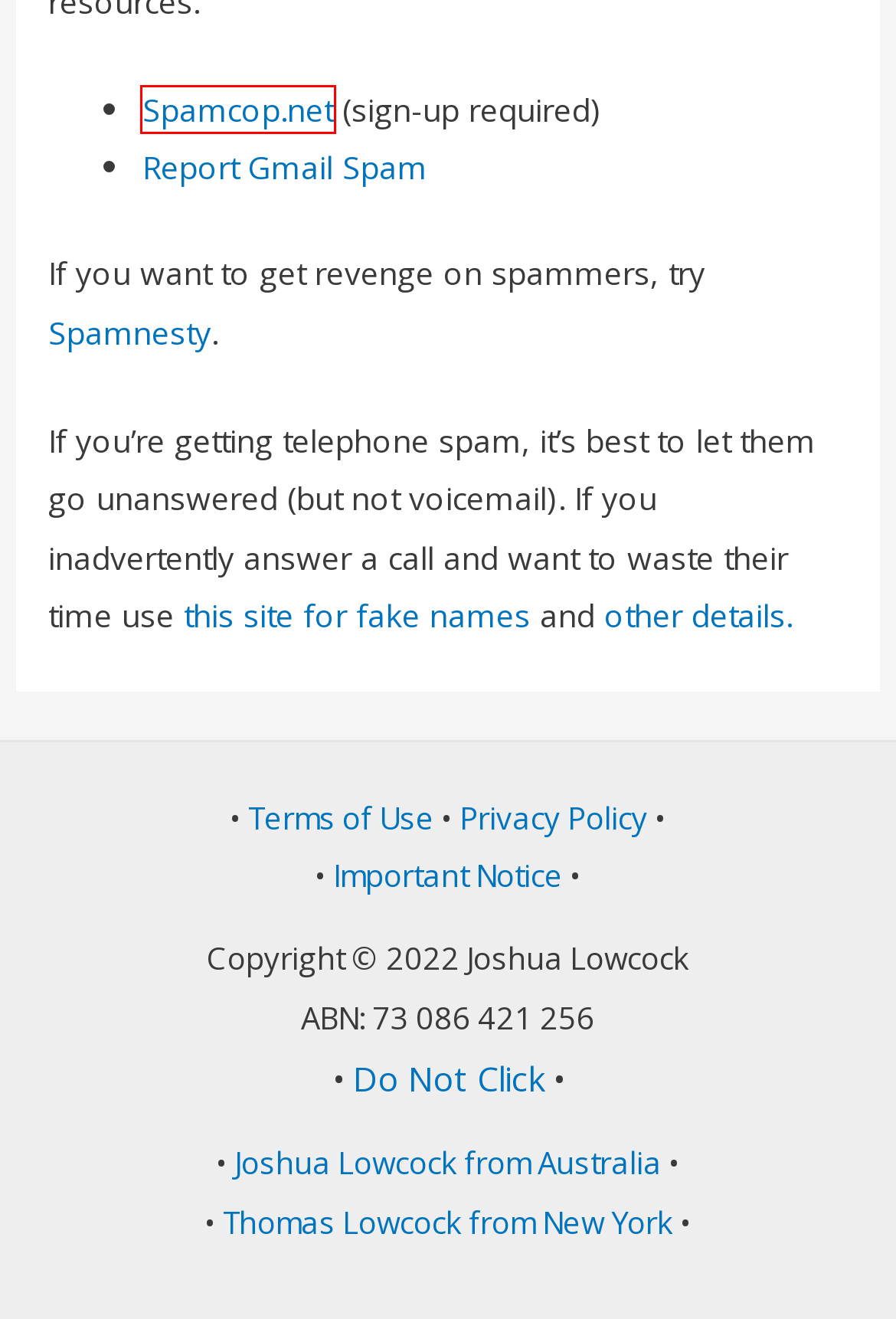Examine the screenshot of the webpage, which has a red bounding box around a UI element. Select the webpage description that best fits the new webpage after the element inside the red bounding box is clicked. Here are the choices:
A. Joshua Lowcock: Australia (Home)
B. Privacy Policy / Compliance Statement : Joshua Lowcock
C. SpamCop.net - Beware of cheap imitations
D. Thomas Lowcock: Australia
E. Do Not Click
F. Notice : Joshua Lowcock
G. Spamnesty - Home
H. US Social Security number (SSN) with name Generator Online

C